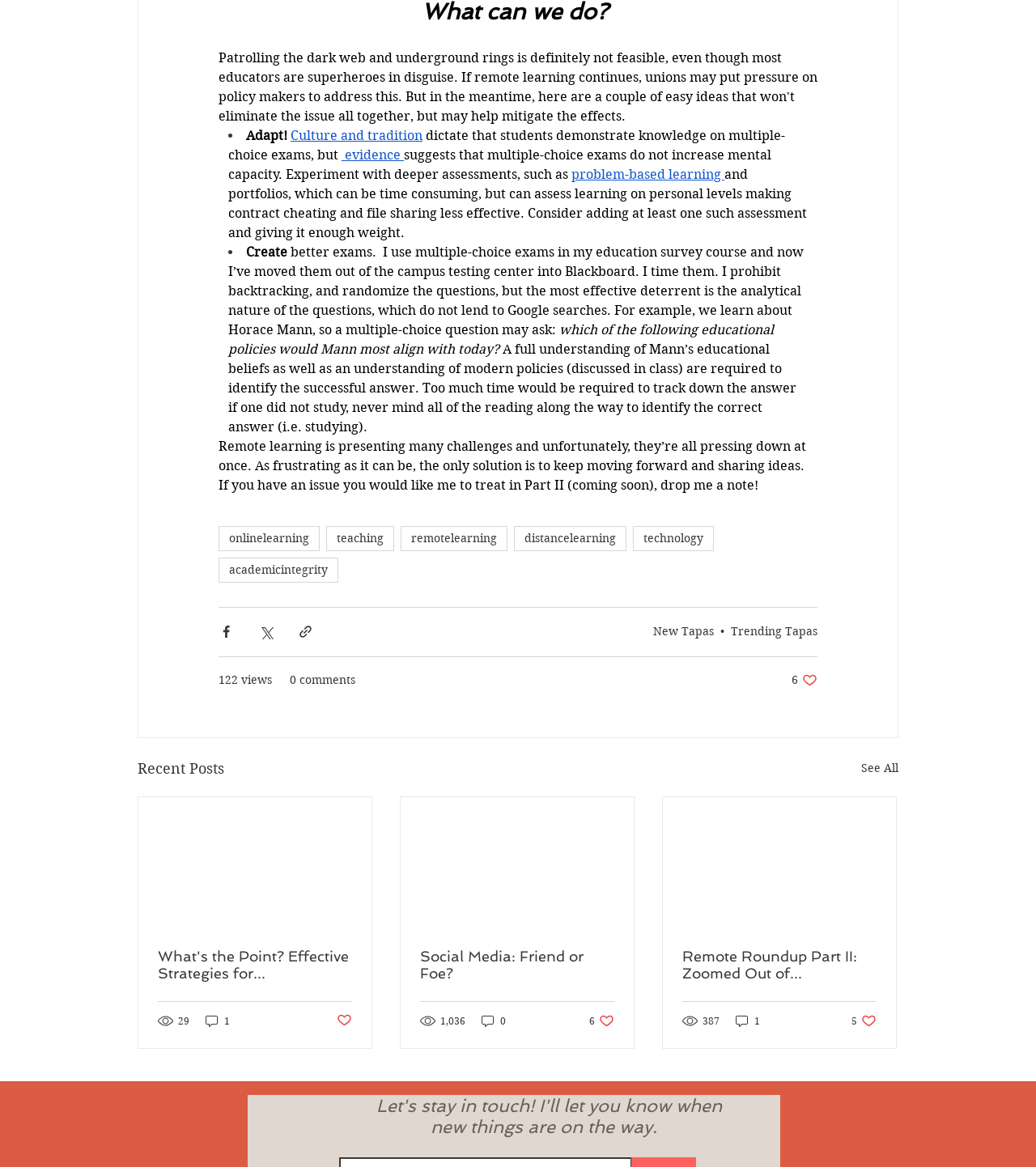Find the bounding box coordinates of the element's region that should be clicked in order to follow the given instruction: "View the 'Recent Posts'". The coordinates should consist of four float numbers between 0 and 1, i.e., [left, top, right, bottom].

[0.133, 0.648, 0.216, 0.668]